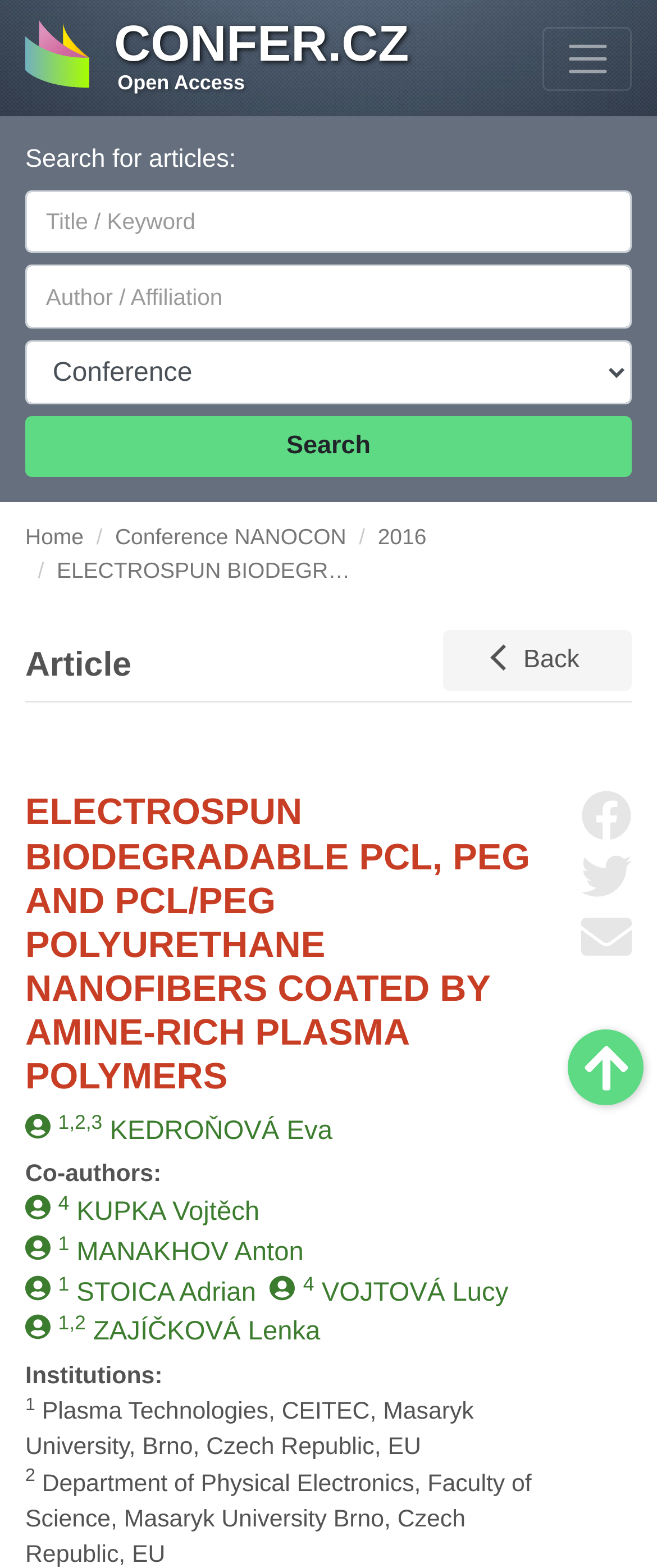Point out the bounding box coordinates of the section to click in order to follow this instruction: "Search".

[0.038, 0.265, 0.962, 0.304]